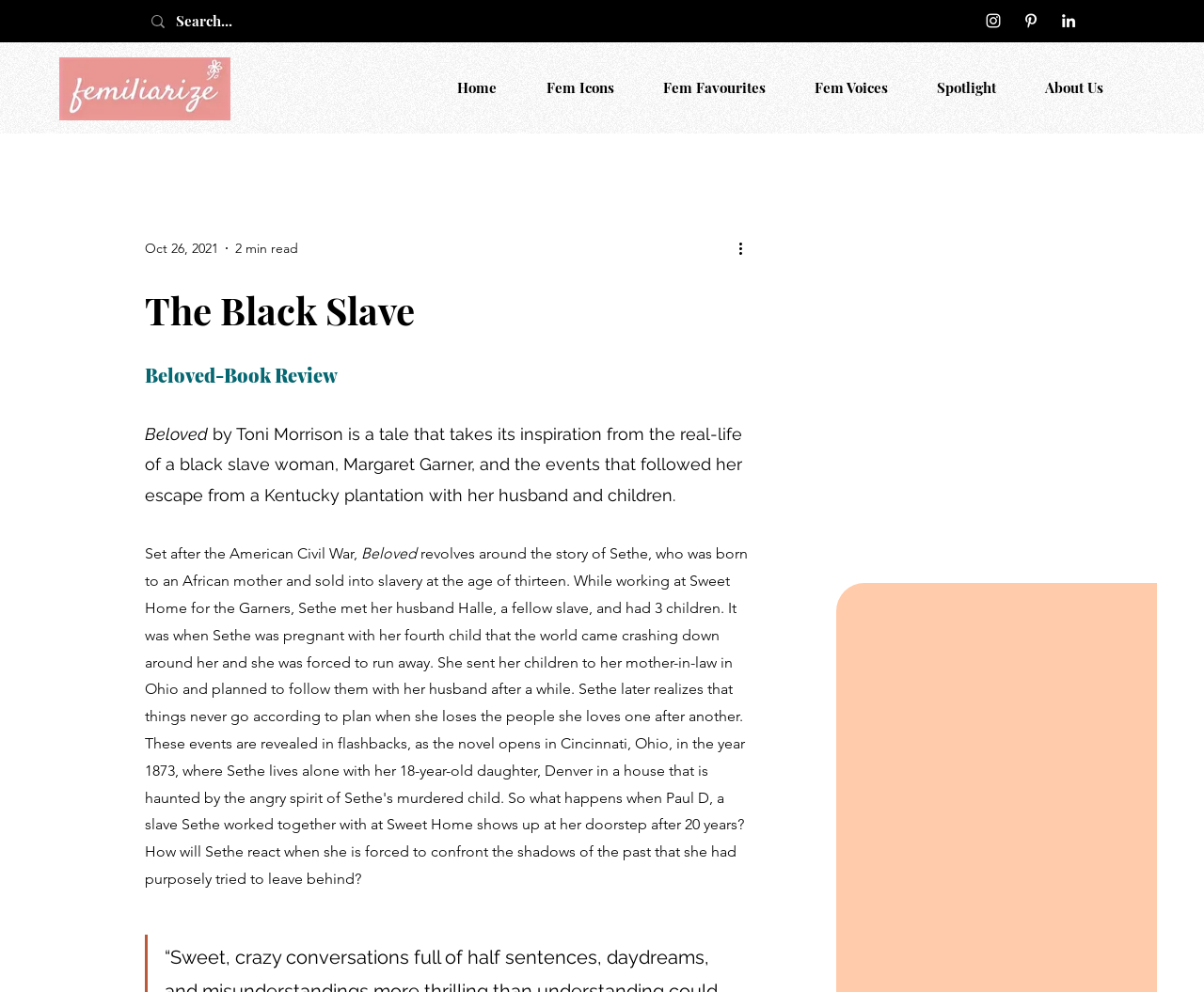Who is the author of the book?
Use the information from the screenshot to give a comprehensive response to the question.

The answer can be found in the text 'Beloved by Toni Morrison is a tale that takes its inspiration from the real-life of a black slave woman, Margaret Garner, and the events that followed her escape from a Kentucky plantation with her husband and children.' which is a part of the webpage content.